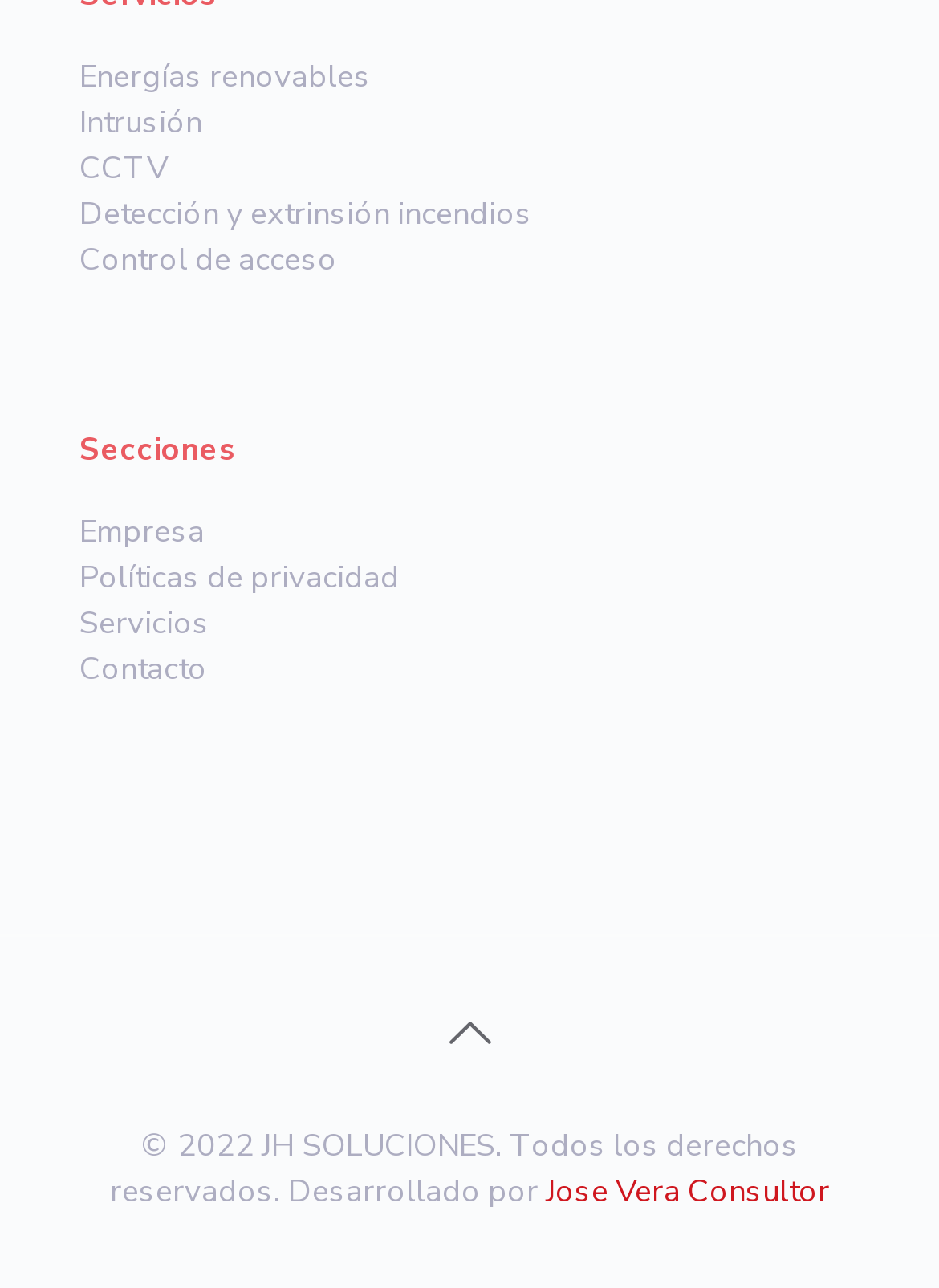Indicate the bounding box coordinates of the element that must be clicked to execute the instruction: "Click on Energías renovables". The coordinates should be given as four float numbers between 0 and 1, i.e., [left, top, right, bottom].

[0.085, 0.043, 0.395, 0.077]